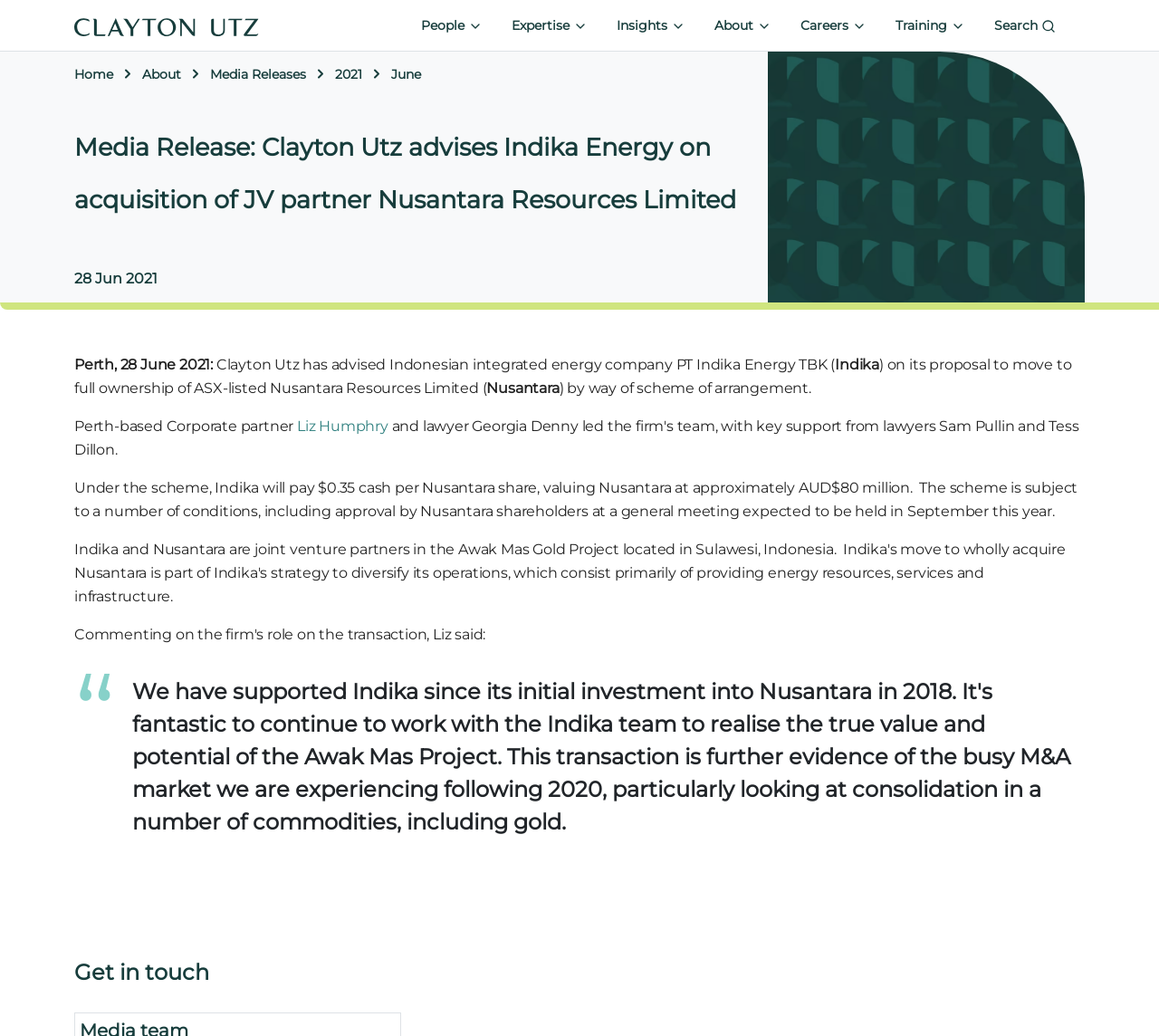Who is the Perth-based Corporate partner?
Please provide a single word or phrase in response based on the screenshot.

Liz Humphry